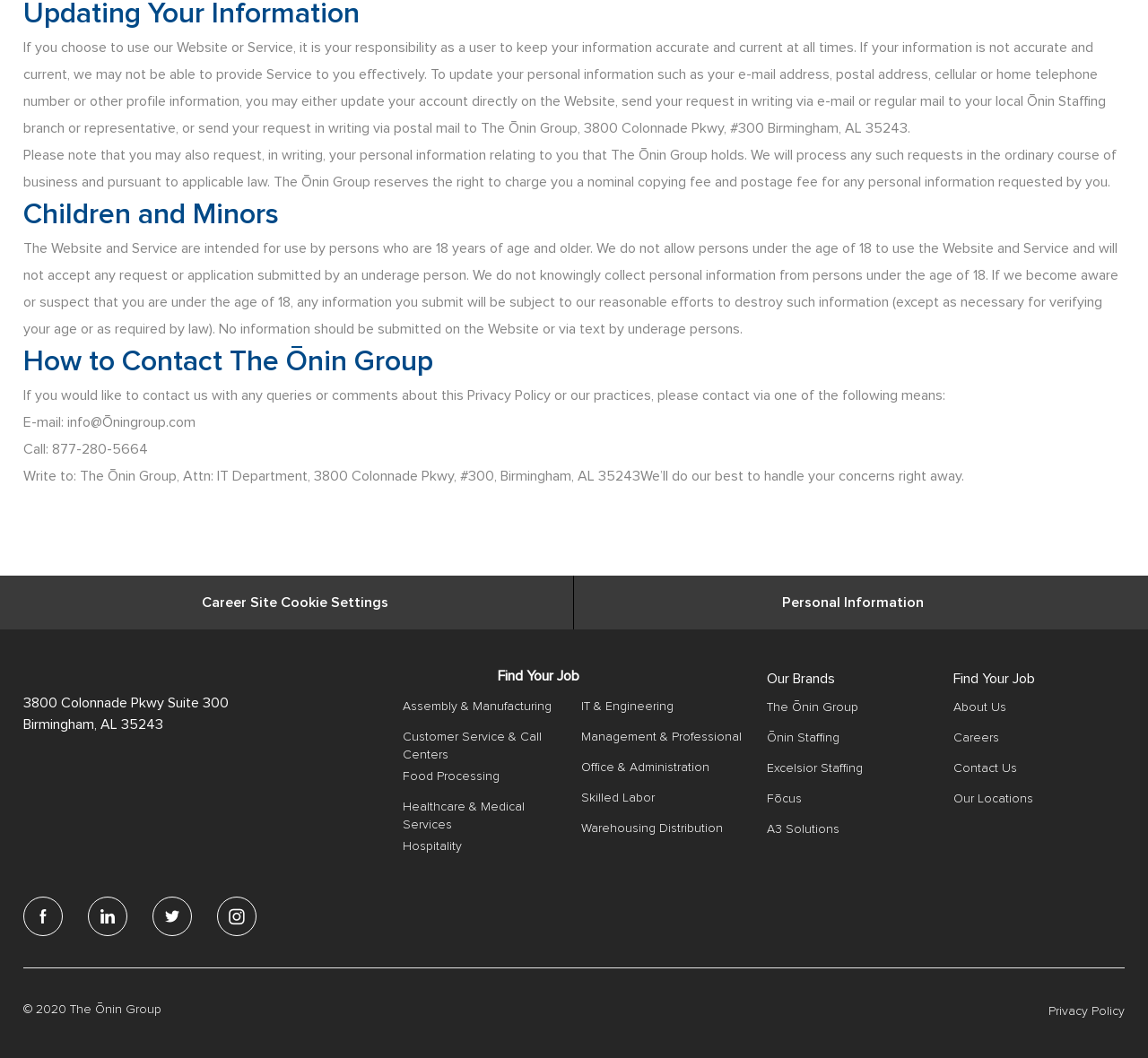Identify the bounding box of the UI element that matches this description: "The Ōnin Group".

[0.668, 0.66, 0.748, 0.677]